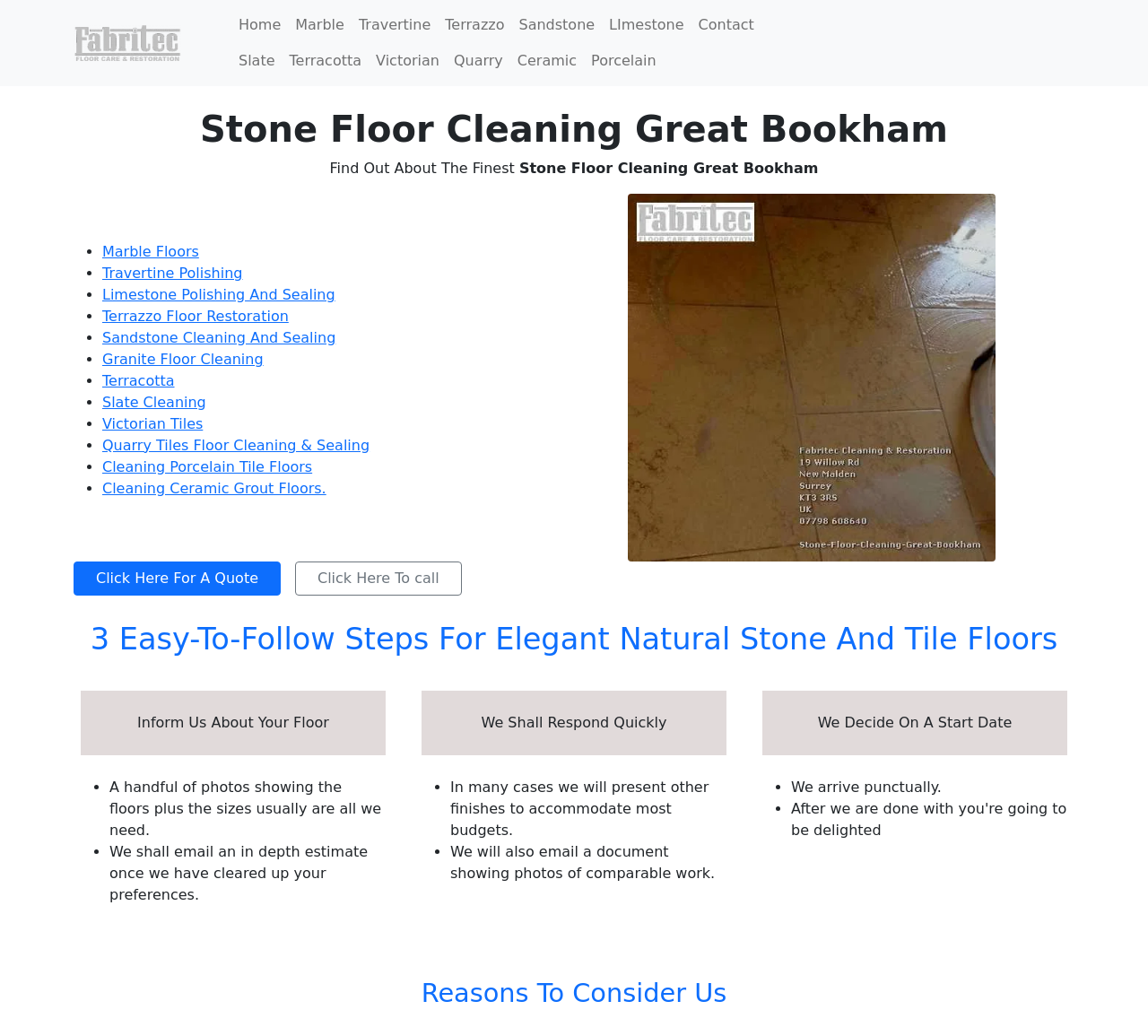What type of services does this company offer?
Give a one-word or short-phrase answer derived from the screenshot.

Stone floor cleaning and restoration